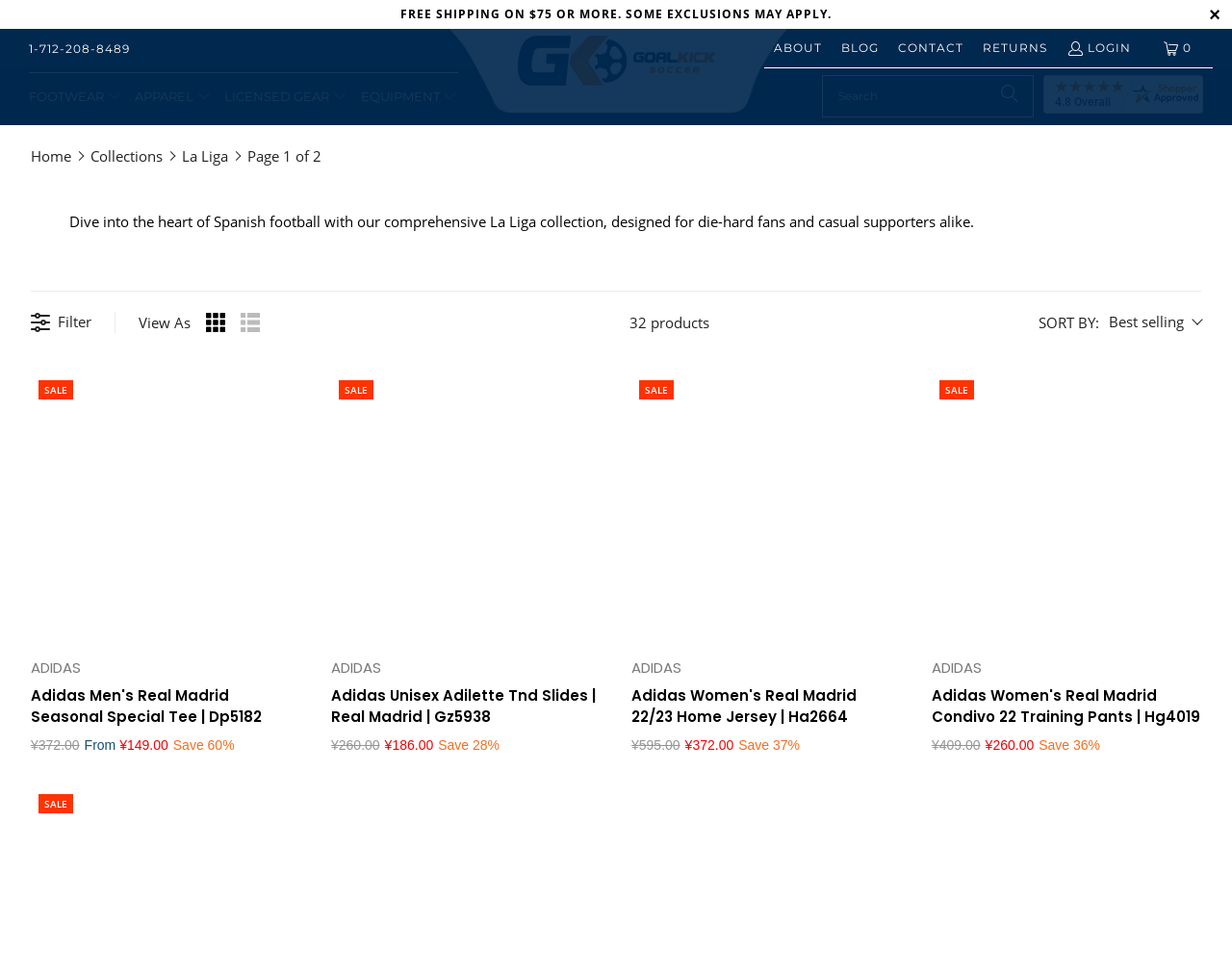Locate the bounding box coordinates of the element to click to perform the following action: 'Search for products'. The coordinates should be given as four float values between 0 and 1, in the form of [left, top, right, bottom].

[0.8, 0.076, 0.839, 0.12]